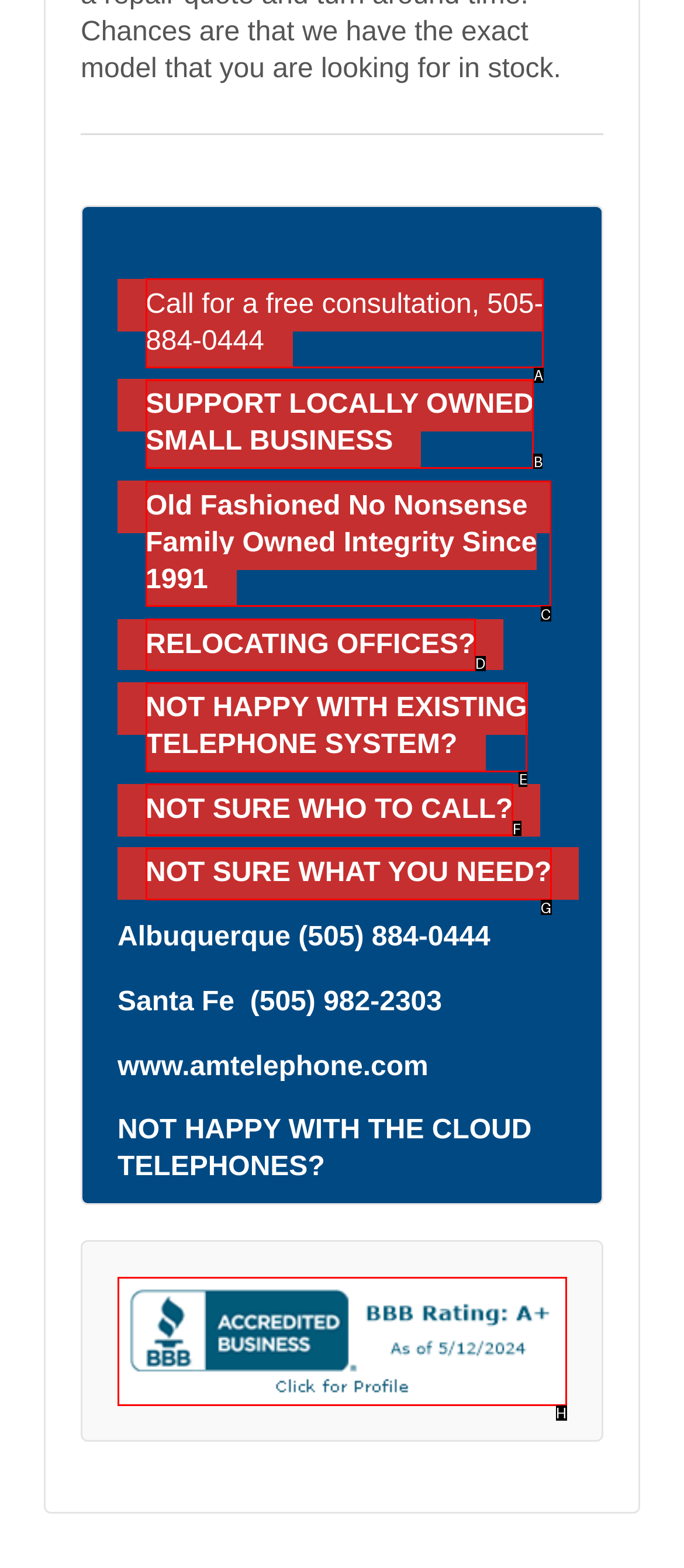Point out the correct UI element to click to carry out this instruction: Visit the support locally owned small business page
Answer with the letter of the chosen option from the provided choices directly.

B